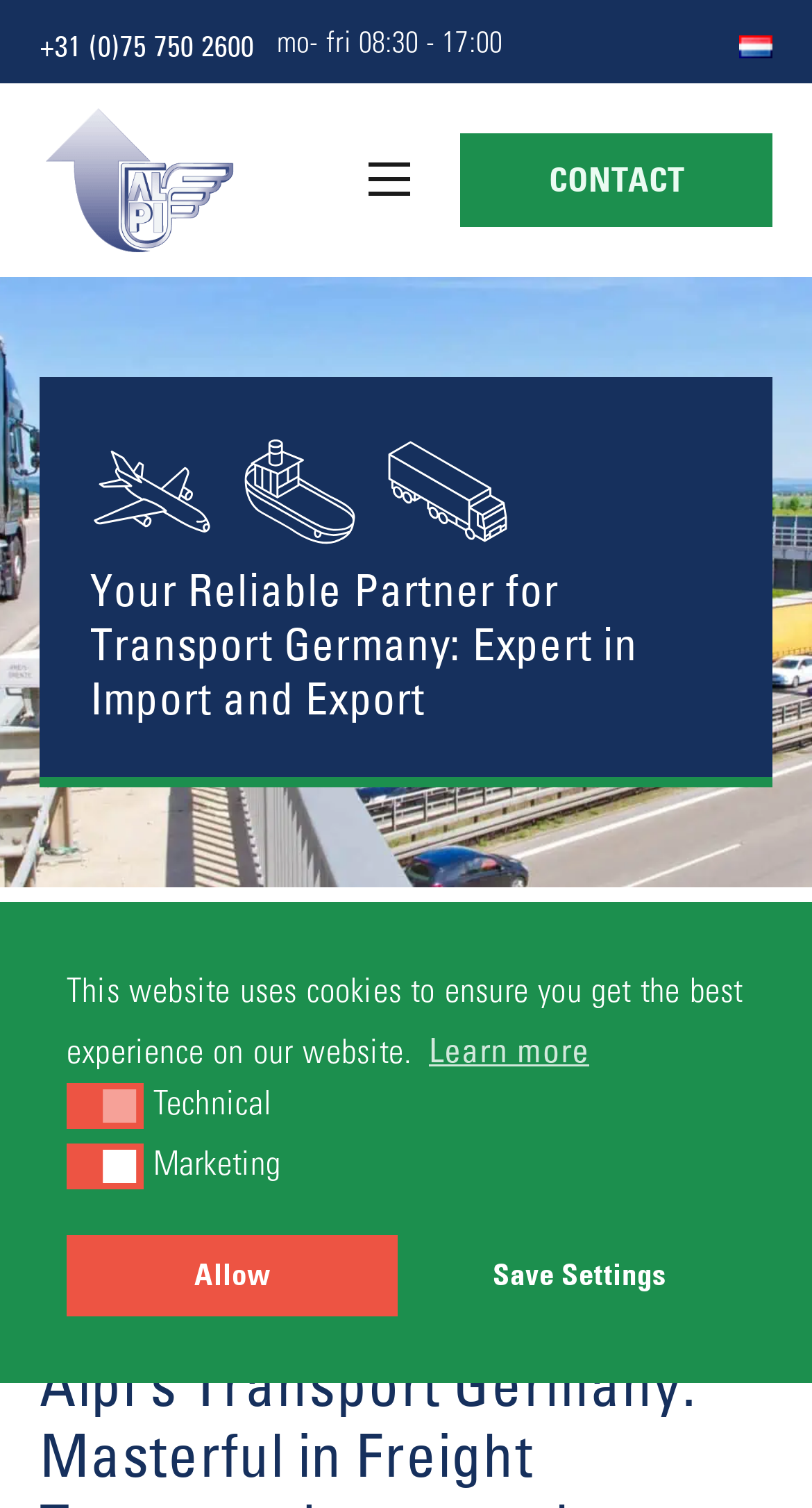What types of transport services are offered?
Give a comprehensive and detailed explanation for the question.

I found the types of transport services by looking at the links 'road transport', 'air freight', and 'sea freight' which are located in the middle of the webpage, describing the services offered by Alpi.